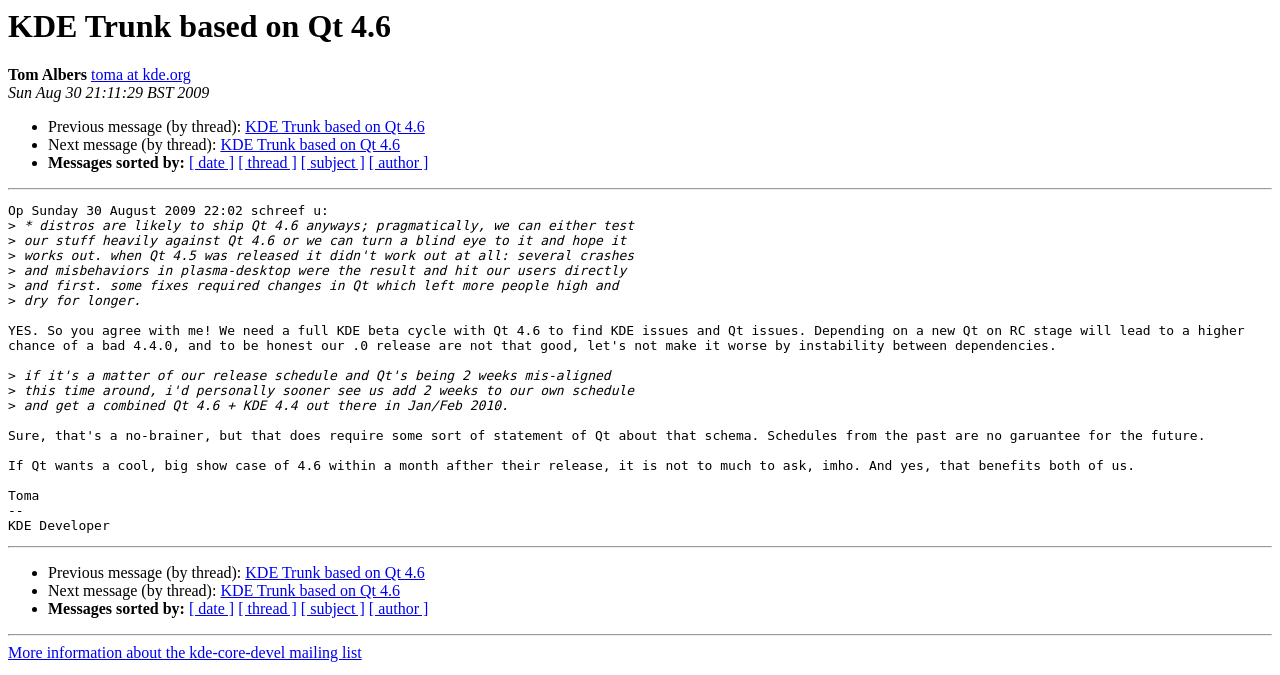Please specify the bounding box coordinates of the area that should be clicked to accomplish the following instruction: "Visit the translation page". The coordinates should consist of four float numbers between 0 and 1, i.e., [left, top, right, bottom].

None